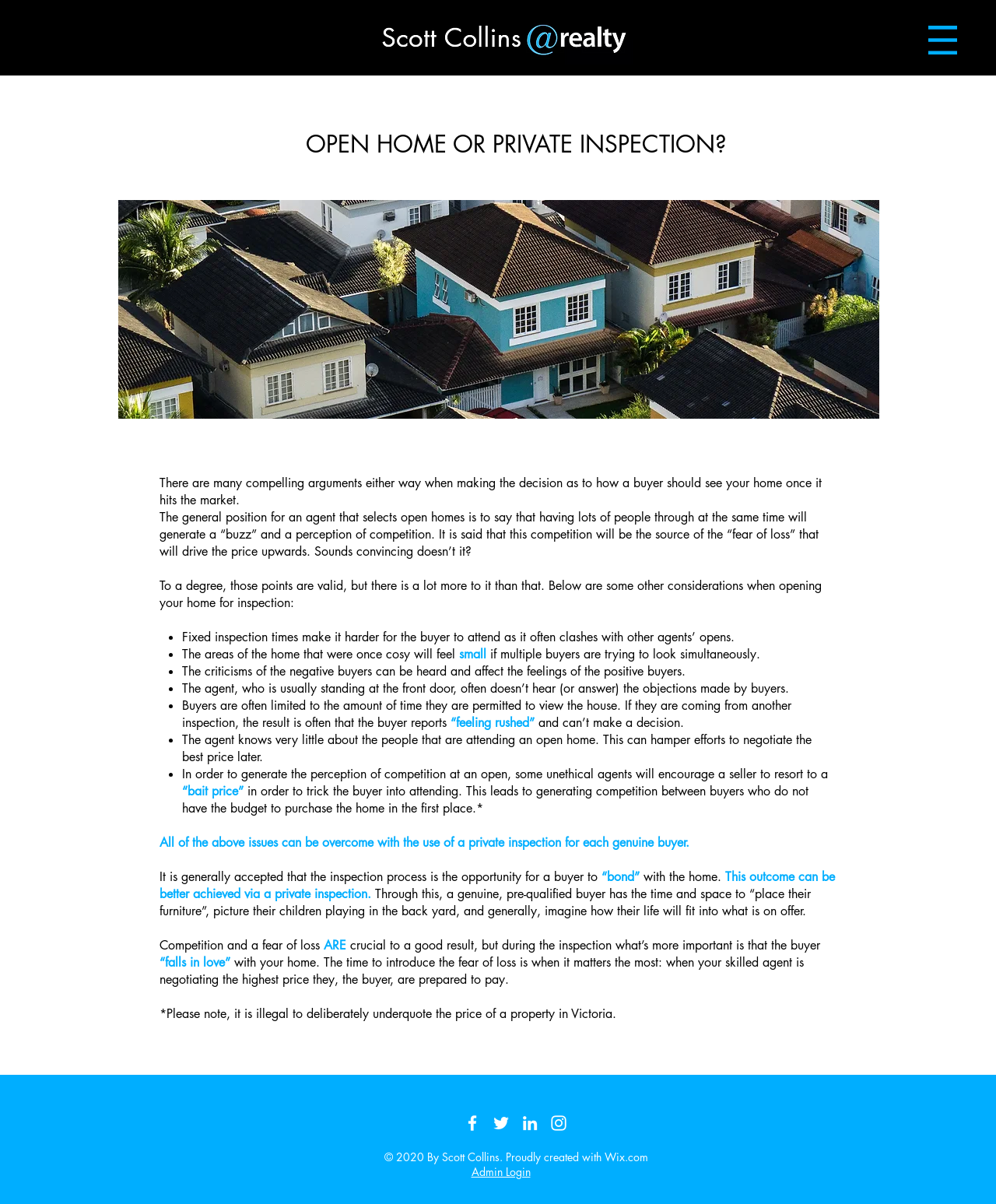Reply to the question with a single word or phrase:
What is the main topic of the article?

Open Home or Private Inspection